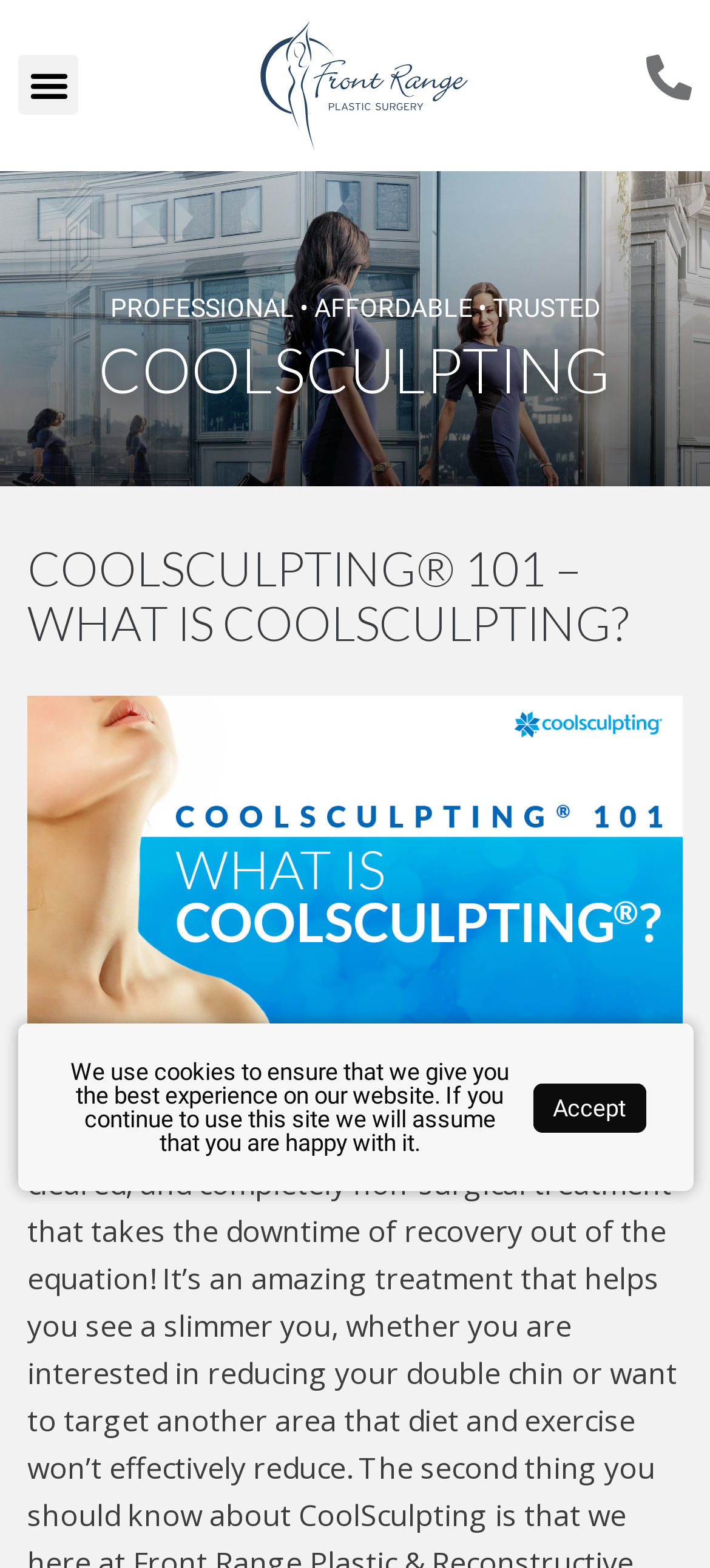Please respond to the question with a concise word or phrase:
What is the color scheme of the webpage?

Not specified